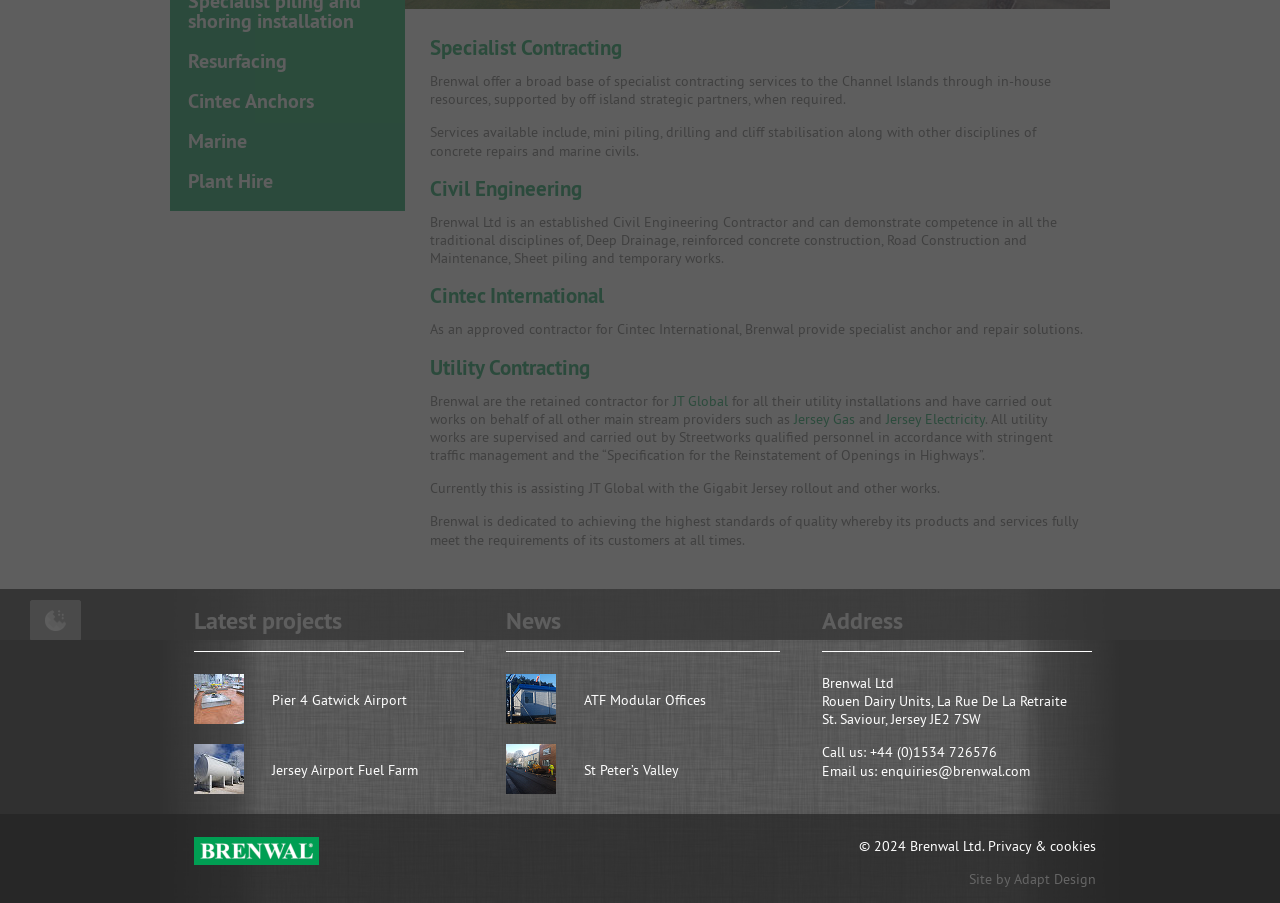Based on the element description: "Jersey Airport Fuel Farm", identify the UI element and provide its bounding box coordinates. Use four float numbers between 0 and 1, [left, top, right, bottom].

[0.212, 0.843, 0.327, 0.862]